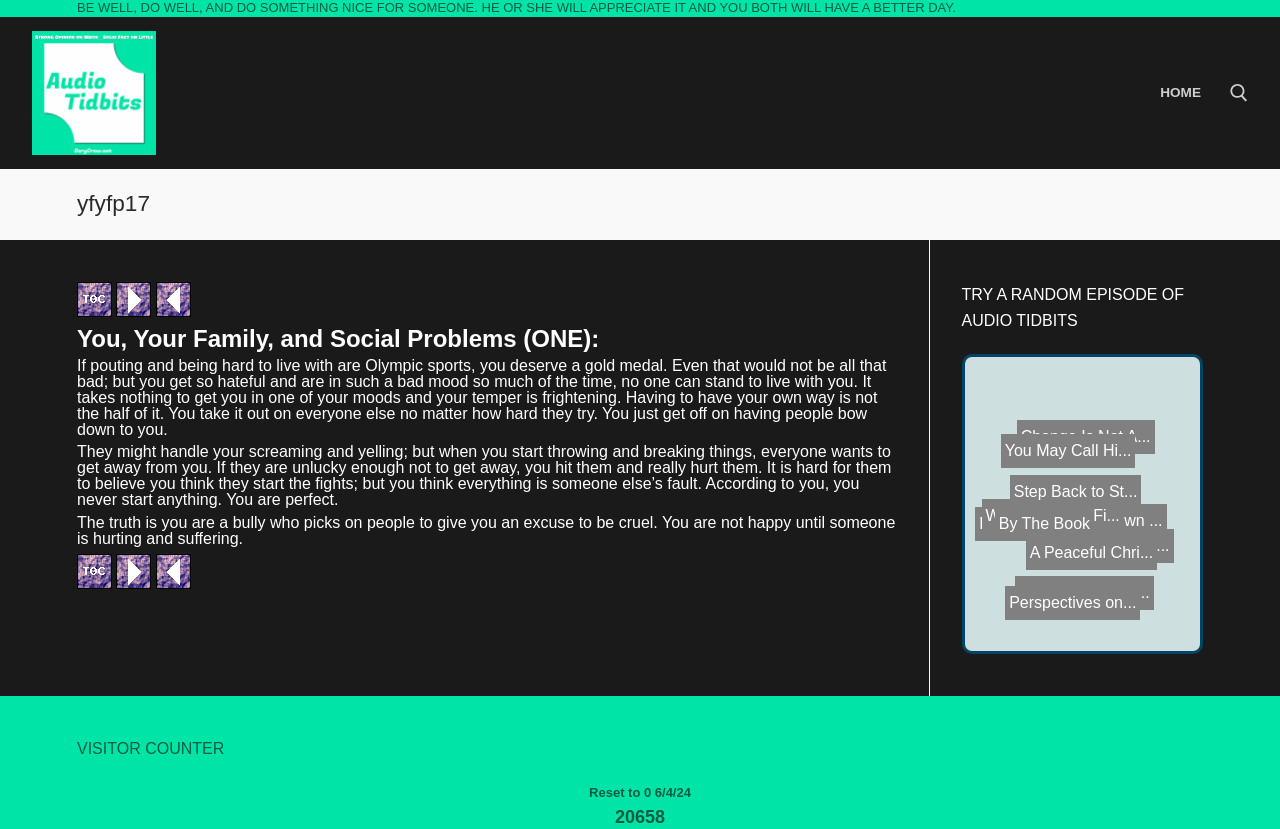What is the visitor counter value?
Look at the image and provide a short answer using one word or a phrase.

20658